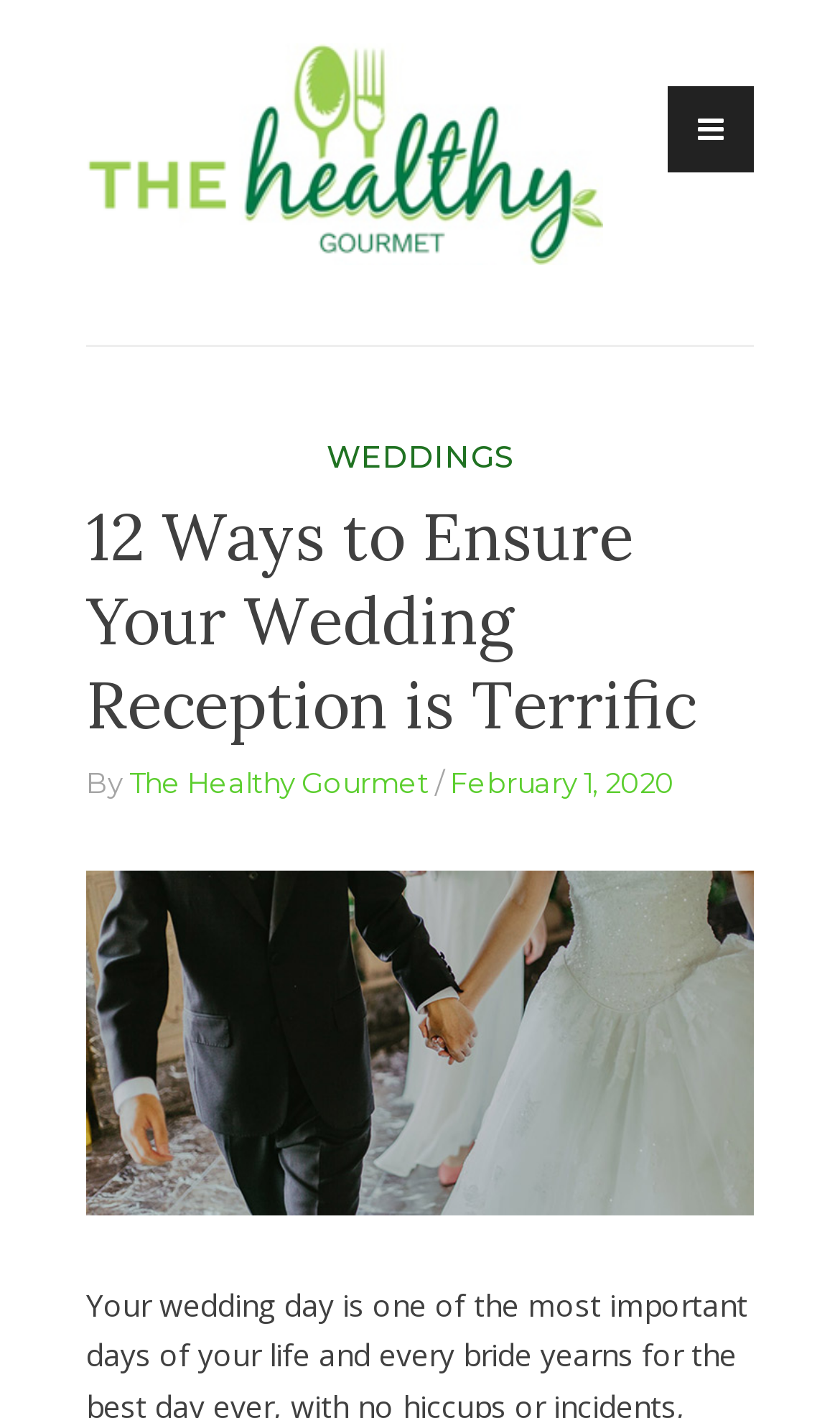Illustrate the webpage with a detailed description.

The webpage is about wedding reception planning, specifically focusing on 12 ways to ensure a terrific wedding reception. At the top left corner, there is a link to skip to the content. Next to it, on the top center, is the website's logo, "The Healthy Gourmet", accompanied by an image and a heading with the same name. Below the logo, there is a heading that reads "Health, Food & Fitness".

On the top right corner, there is a social media icon represented by a Unicode character. Below it, there is a header section that contains several links and headings. The main heading in this section reads "12 Ways to Ensure Your Wedding Reception is Terrific". Below this heading, there is a byline that says "By The Healthy Gourmet" and a date "February 1, 2020". The date is also marked as a time element.

There are a total of 5 links on the page, including the "Skip to content" link, the website's logo, a link to the category "WEDDINGS", and two links to the author and date of the article. There are 3 headings on the page, including the main heading, the website's name, and the category "Health, Food & Fitness". There is one image on the page, which is the website's logo.